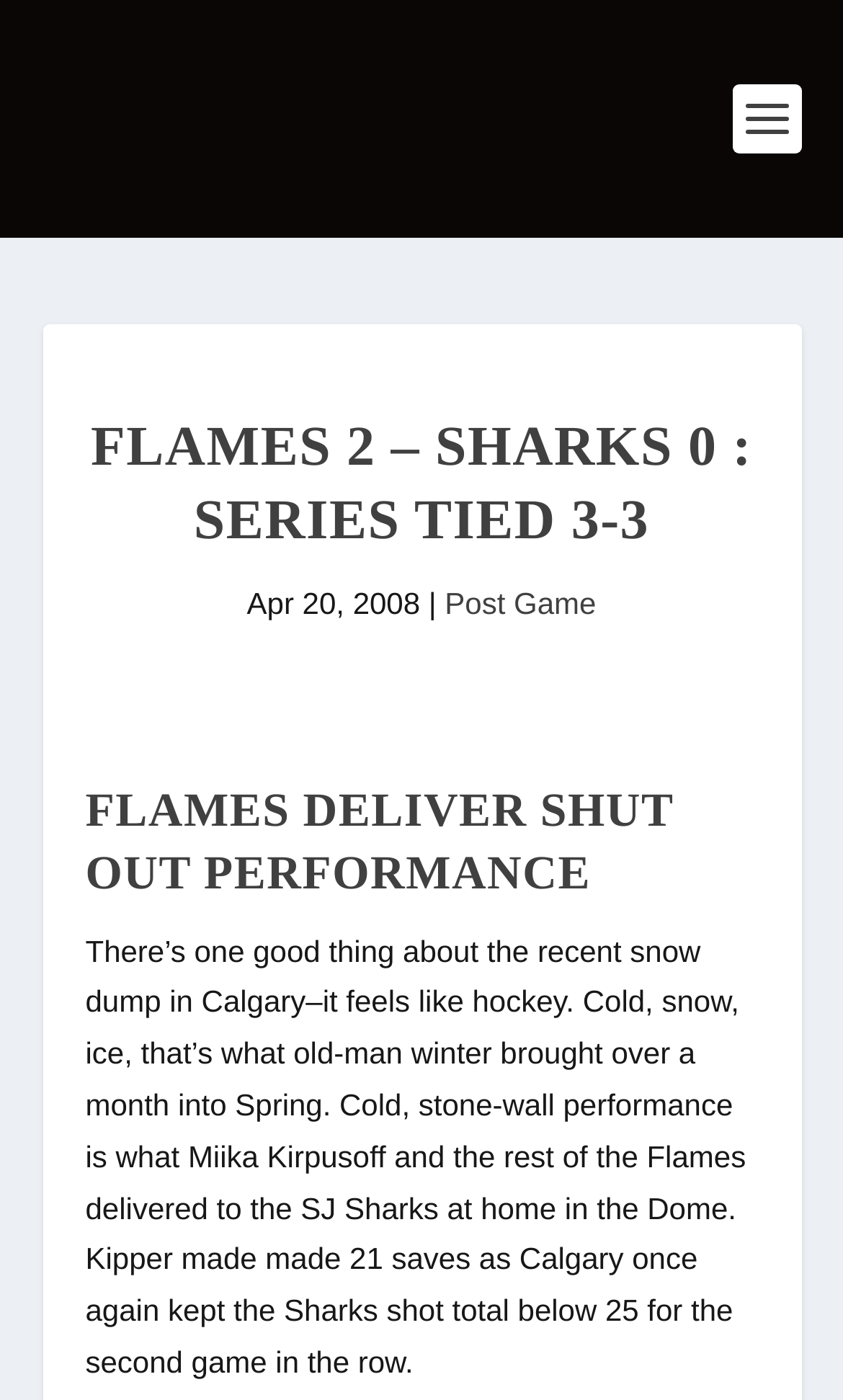Find the bounding box of the UI element described as: "Post Game". The bounding box coordinates should be given as four float values between 0 and 1, i.e., [left, top, right, bottom].

[0.528, 0.418, 0.707, 0.443]